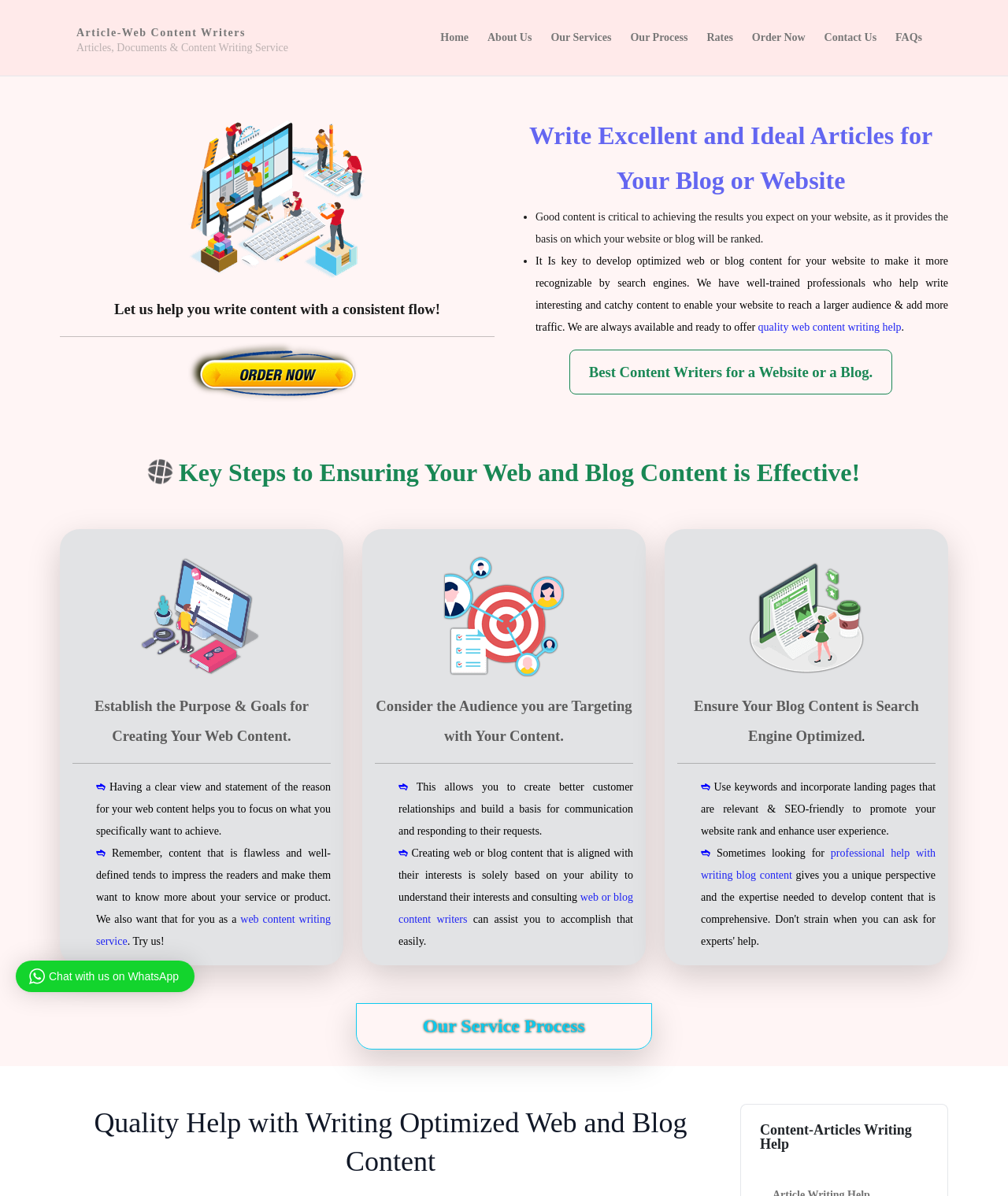What kind of professionals can assist with content creation? From the image, respond with a single word or brief phrase.

Well-trained content writers